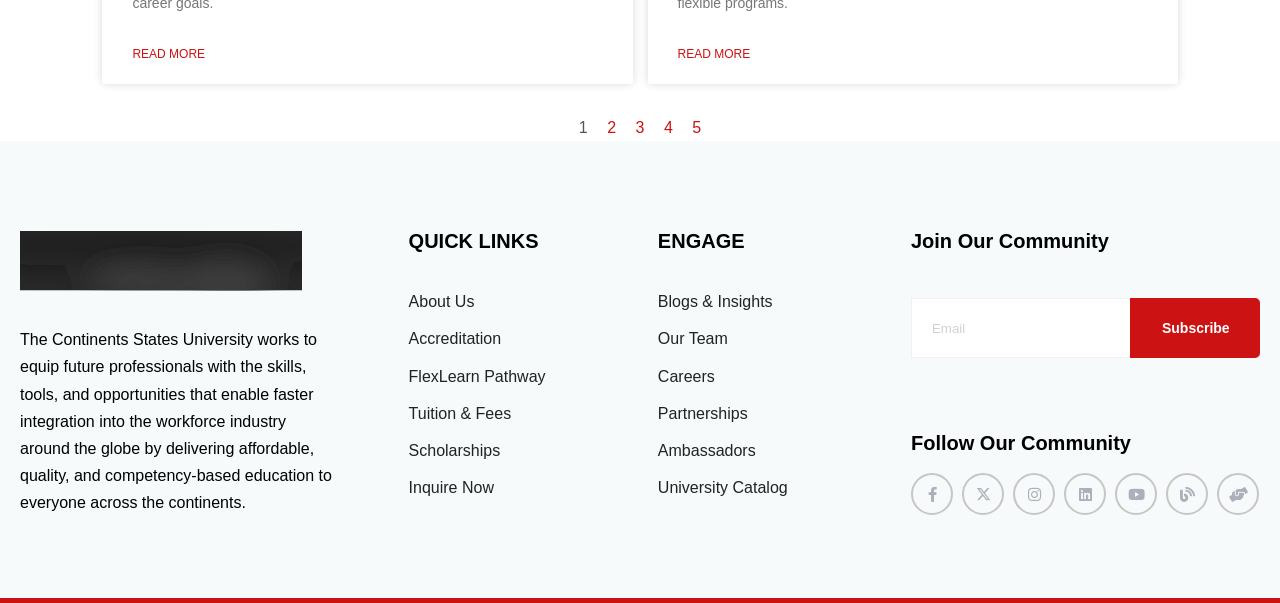What is the name of the university?
Look at the image and answer the question using a single word or phrase.

The Continents States University